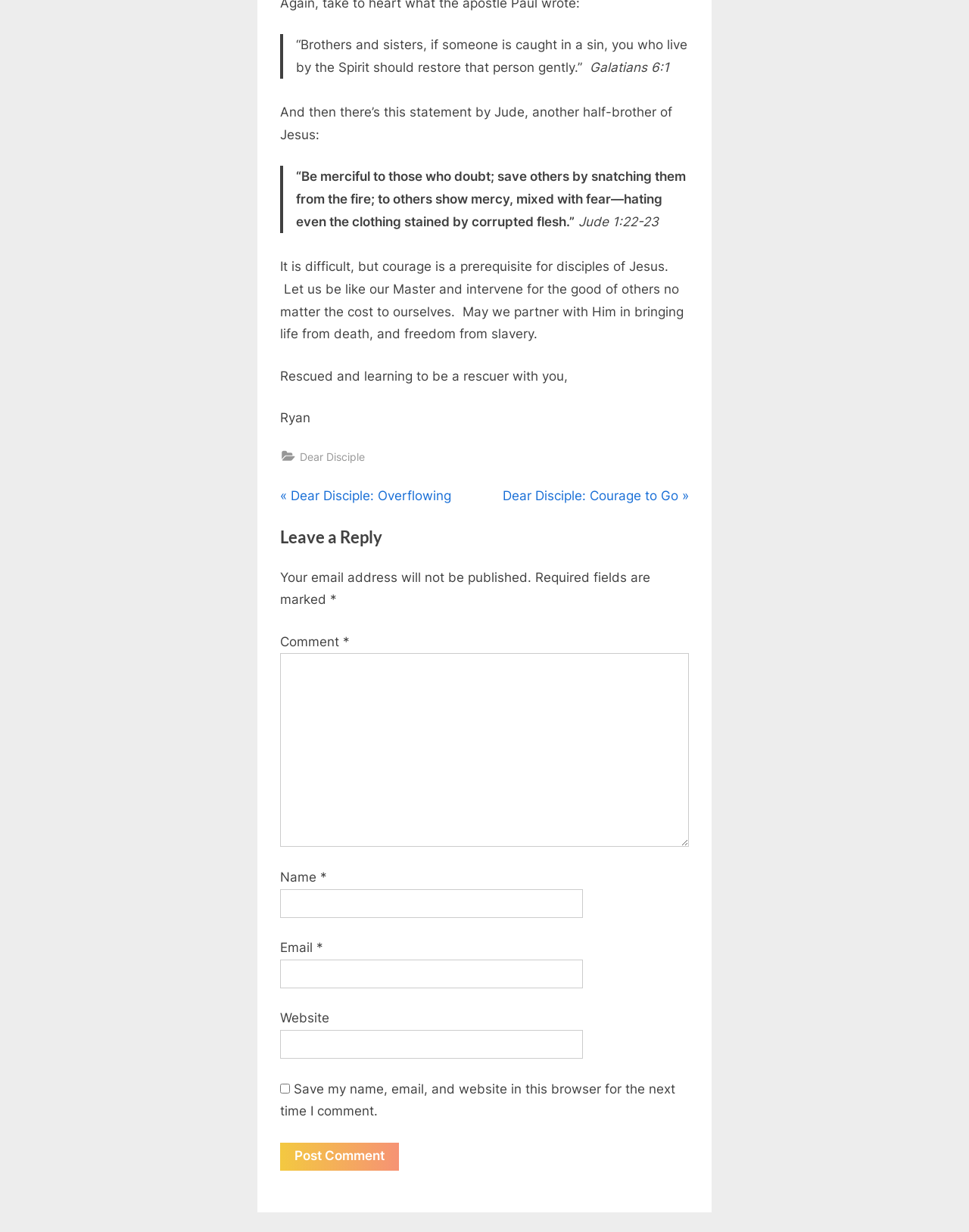Provide a one-word or brief phrase answer to the question:
How many textboxes are there for leaving a reply?

4